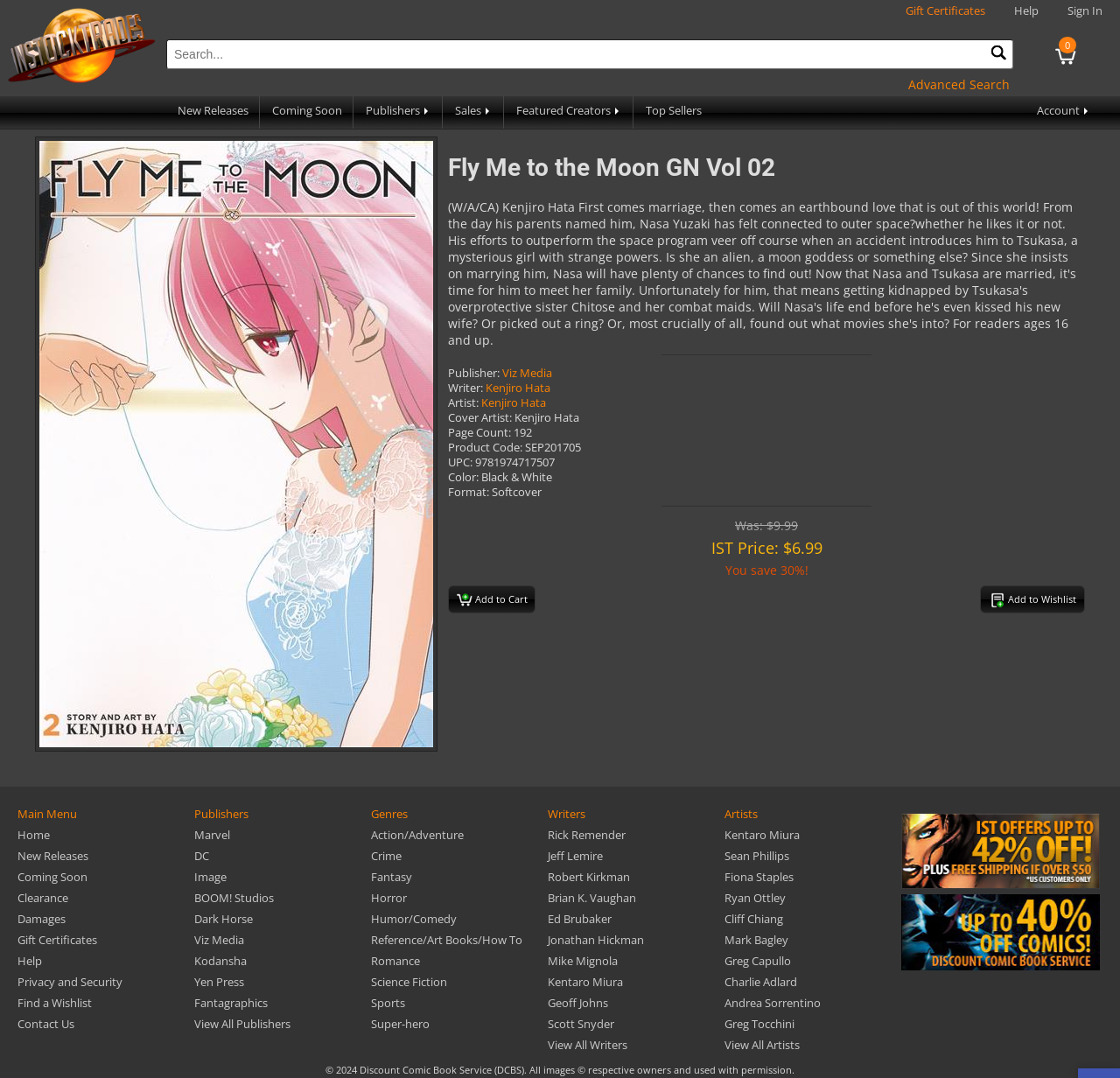Provide a thorough description of this webpage.

This webpage is an online store selling trade paperbacks from various publishers, including Marvel, DC, Image, Dark Horse, and more. The page is focused on a specific product, "Fly Me to the Moon GN Vol 02", with a prominent image of the book cover on the left side of the page. 

At the top of the page, there is a navigation bar with links to "Gift Certificates", "Help", and "Sign In" on the right side, and a search bar with a search button on the left side. Below the navigation bar, there are links to "New Releases", "Coming Soon", "Publishers", "Sales", "Featured Creators", and "Top Sellers".

The product information section is divided into two columns. On the left, there are details about the book, including the publisher, writer, artist, cover artist, page count, product code, UPC, color, and format. On the right, there is a section showing the original price, the discounted price, and the amount of savings. Below this section, there are two buttons: "Add to Cart" and "Add to Wishlist".

At the bottom of the page, there is a main menu with links to "Home", "New Releases", "Coming Soon", "Clearance", "Damages", and other categories. There are also links to "Publishers", "Genres", and other sections.